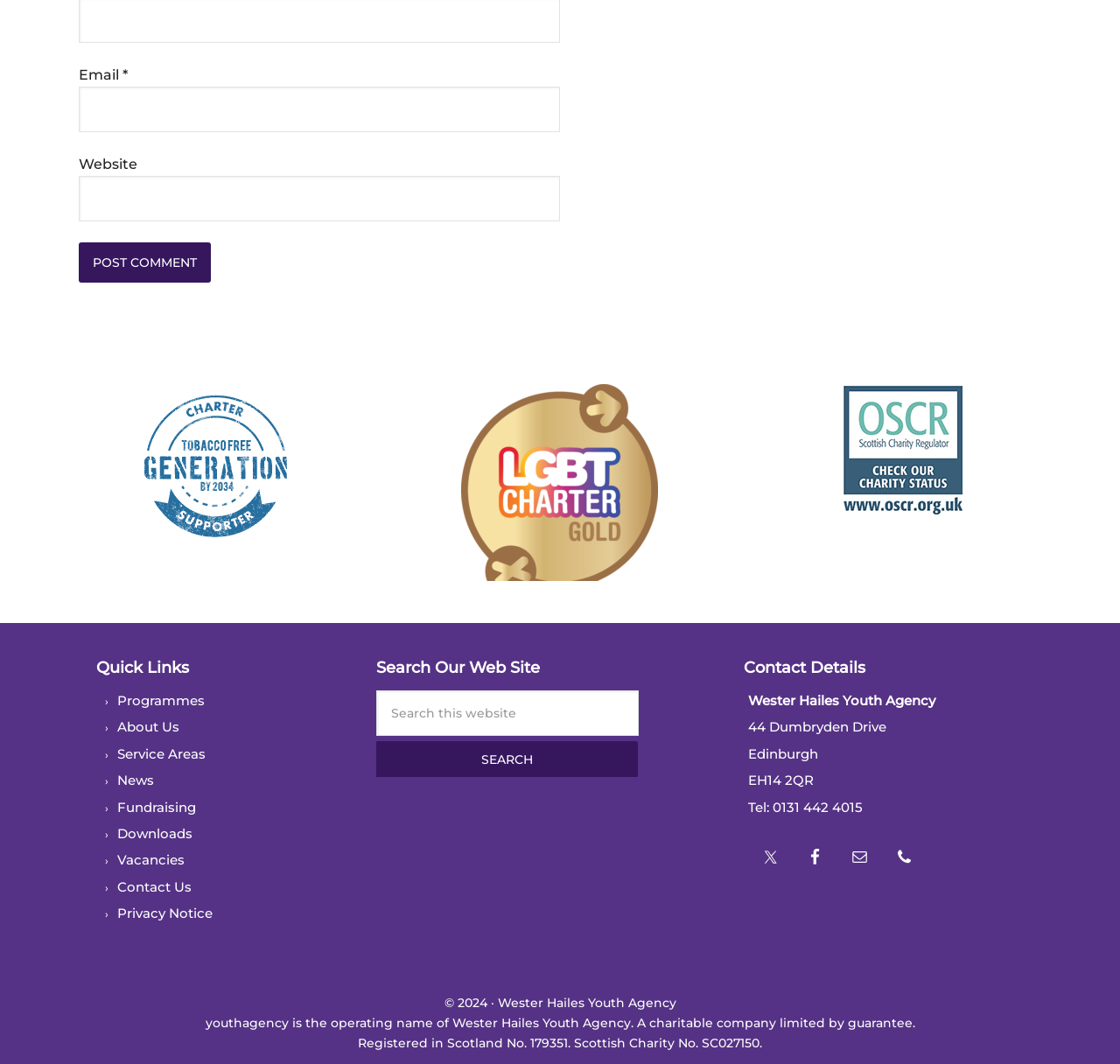Specify the bounding box coordinates of the area that needs to be clicked to achieve the following instruction: "Click Post Comment".

[0.07, 0.228, 0.188, 0.266]